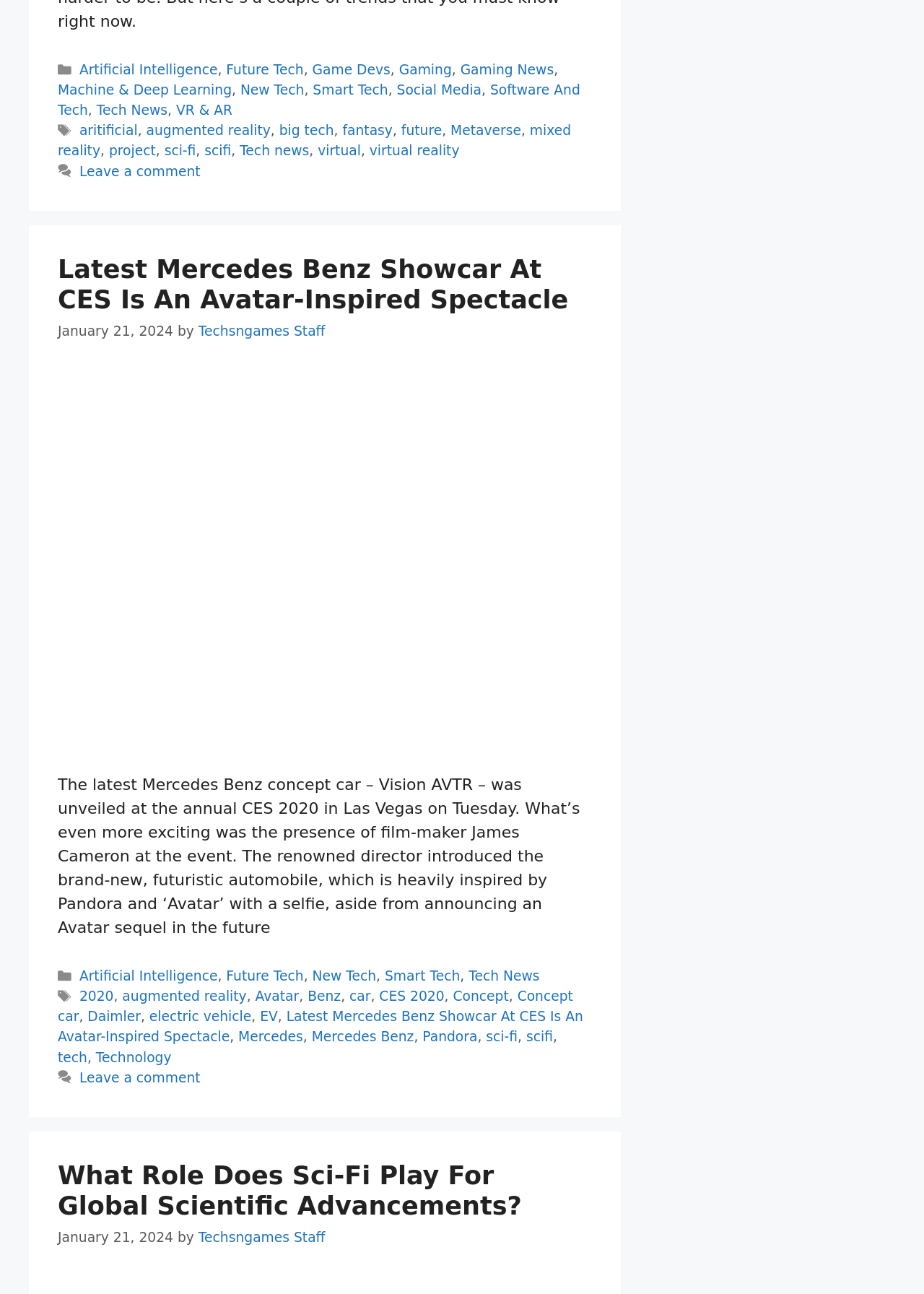Analyze the image and give a detailed response to the question:
What is the name of the event where the concept car was unveiled?

The article mentions that the concept car, Vision AVTR, was unveiled at the annual CES 2020 event in Las Vegas.